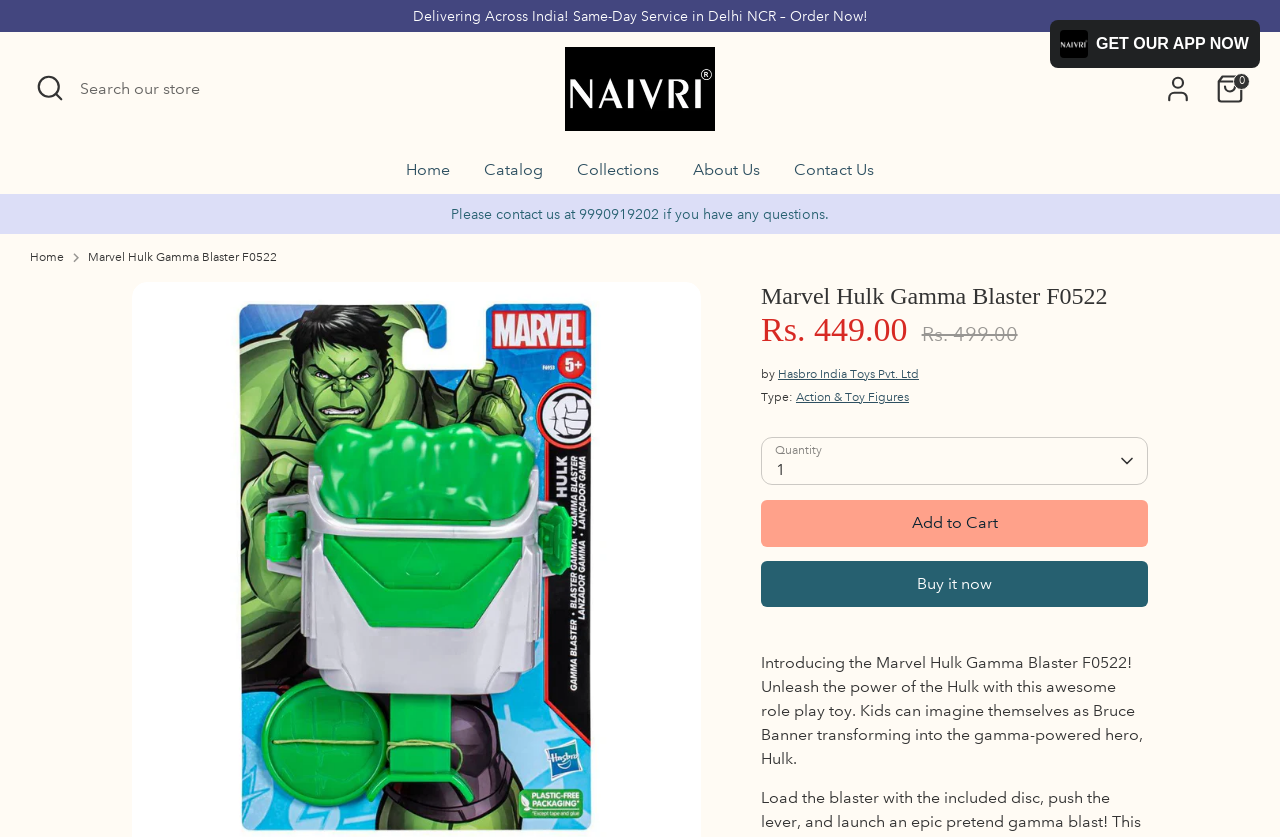Please specify the bounding box coordinates of the clickable section necessary to execute the following command: "Add to Cart".

[0.595, 0.599, 0.896, 0.652]